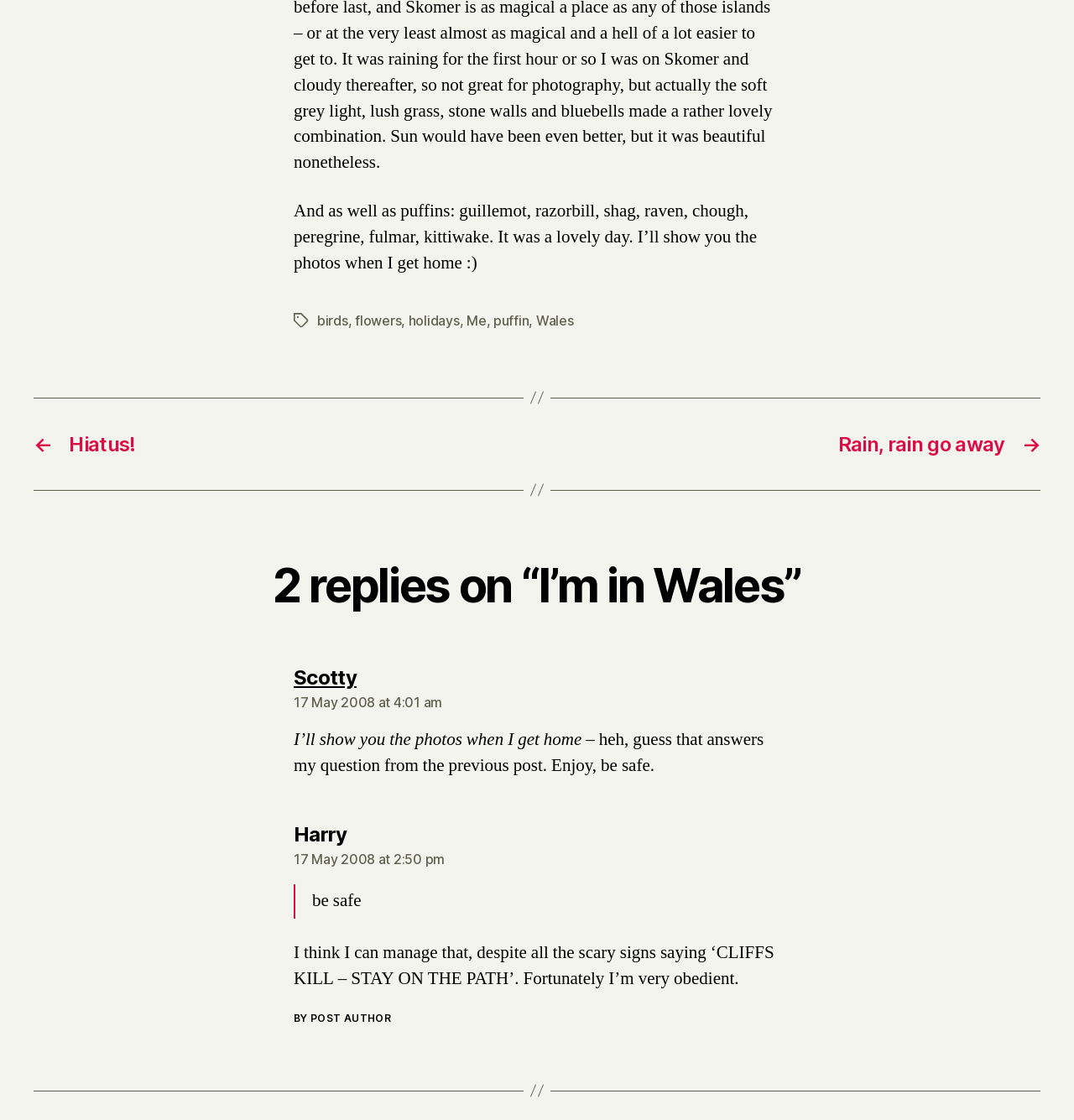Please predict the bounding box coordinates of the element's region where a click is necessary to complete the following instruction: "Check the post from Harry". The coordinates should be represented by four float numbers between 0 and 1, i.e., [left, top, right, bottom].

[0.273, 0.734, 0.323, 0.756]